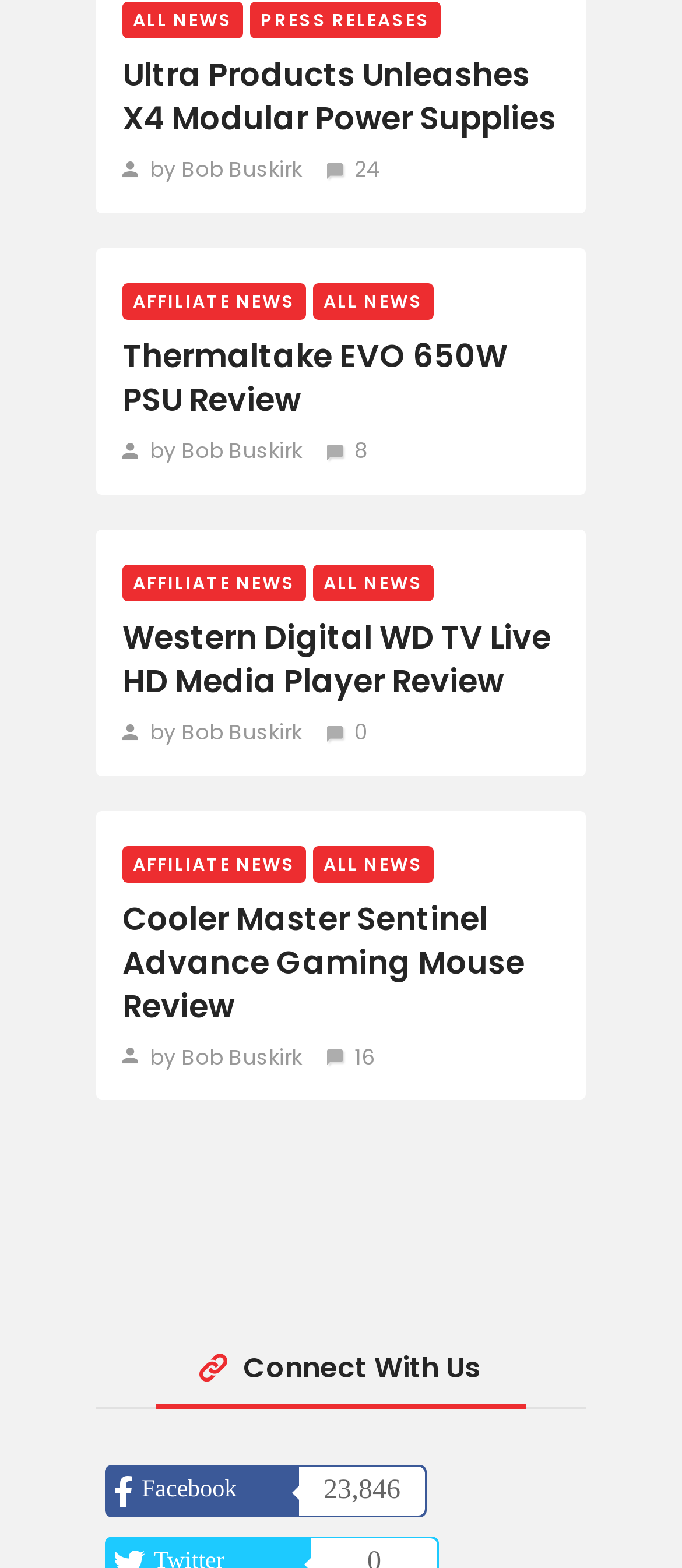Given the description of a UI element: "Thermaltake EVO 650W PSU Review", identify the bounding box coordinates of the matching element in the webpage screenshot.

[0.179, 0.214, 0.821, 0.269]